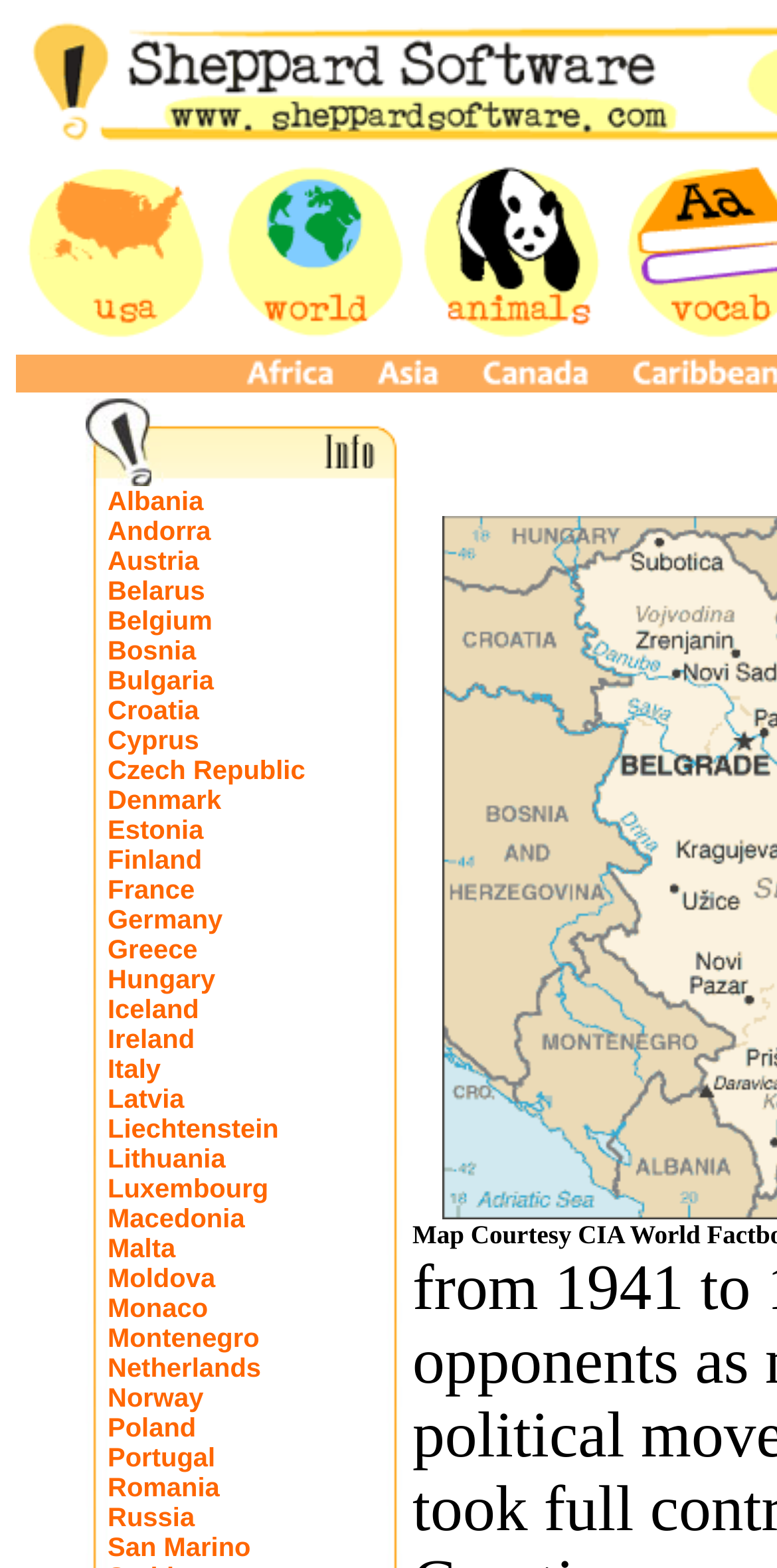Provide the bounding box coordinates for the UI element that is described by this text: "Iceland". The coordinates should be in the form of four float numbers between 0 and 1: [left, top, right, bottom].

[0.138, 0.634, 0.256, 0.653]